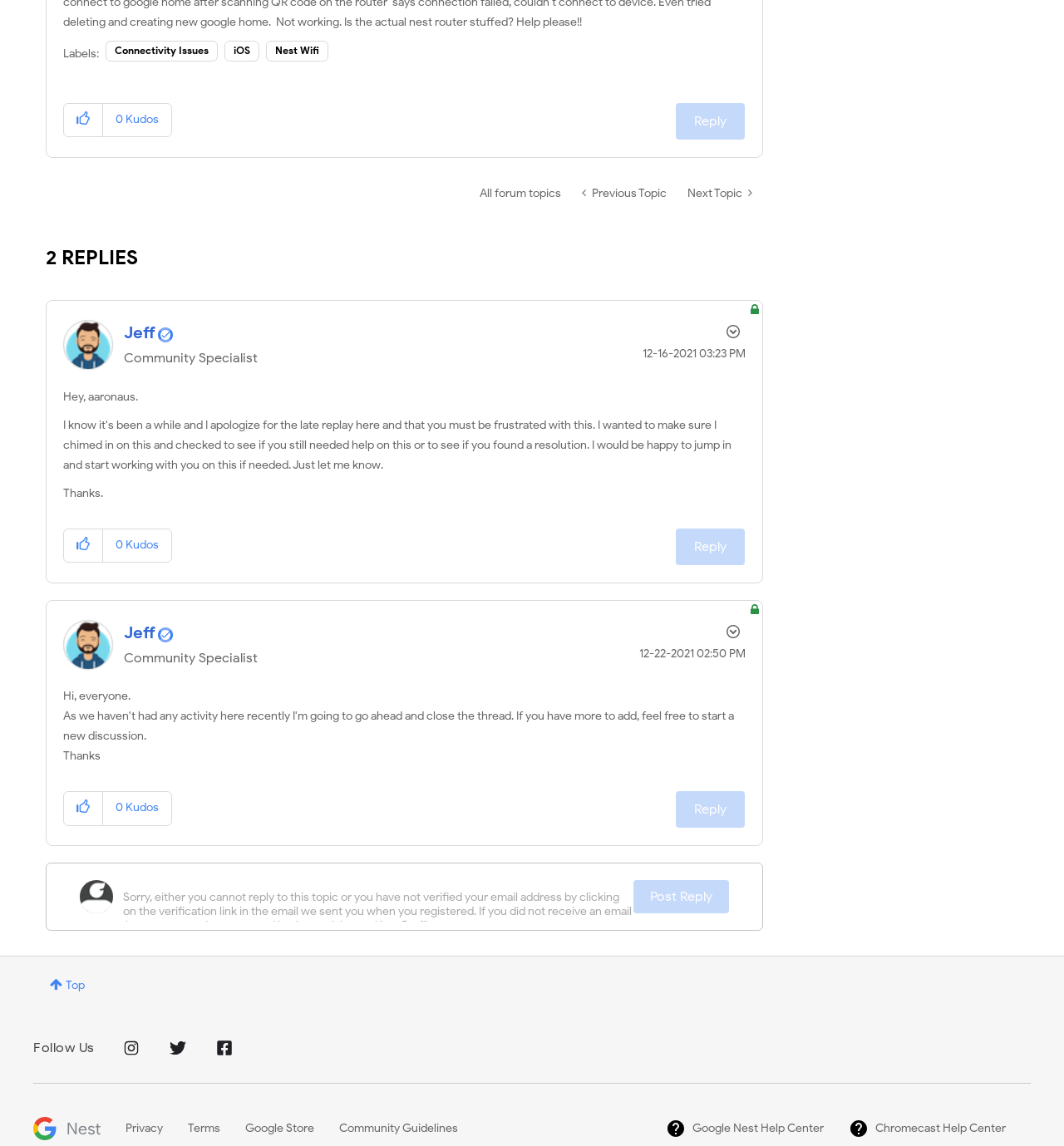Determine the bounding box for the UI element as described: "Terms". The coordinates should be represented as four float numbers between 0 and 1, formatted as [left, top, right, bottom].

[0.176, 0.978, 0.23, 0.99]